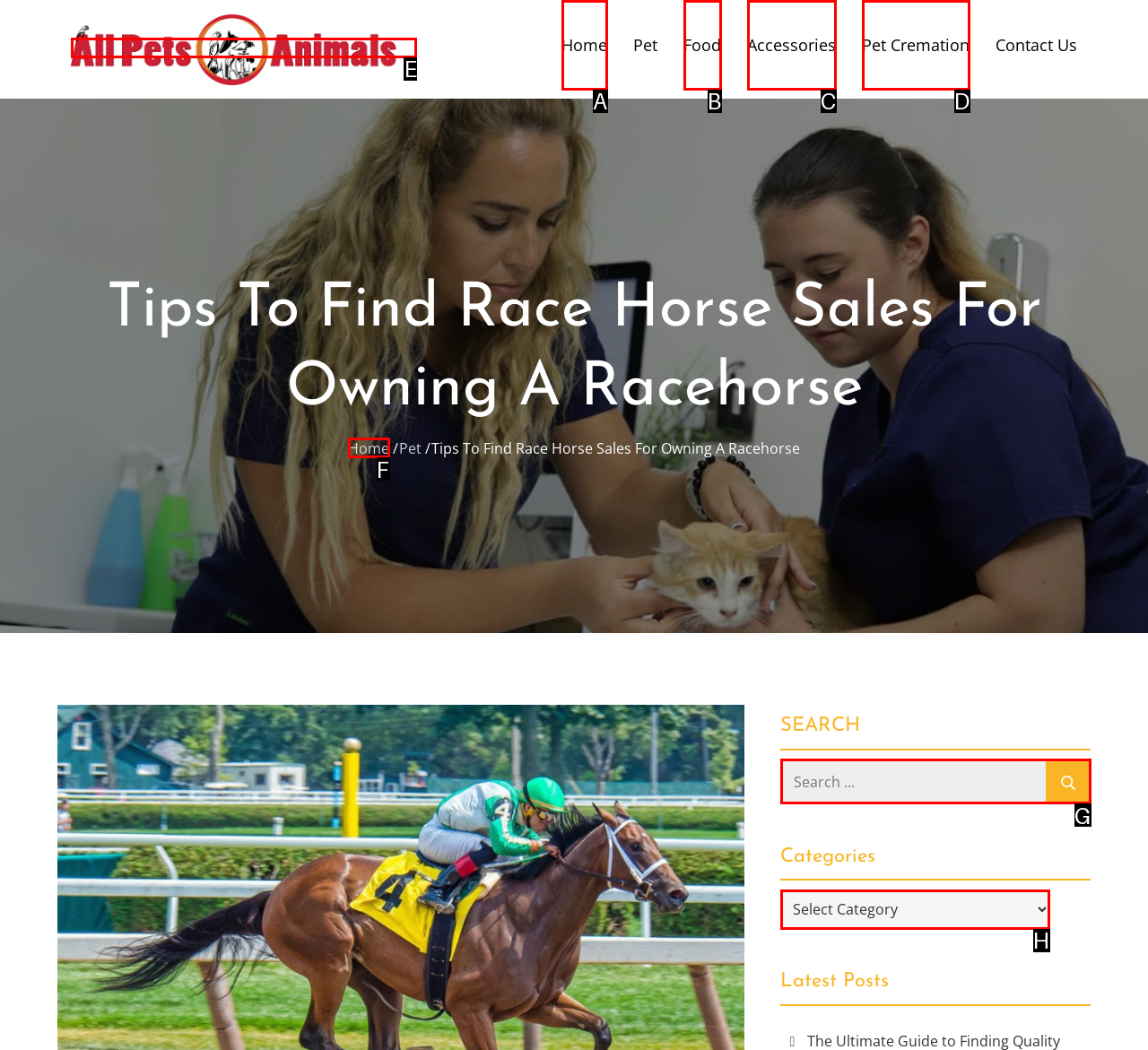From the given options, indicate the letter that corresponds to the action needed to complete this task: Search for something. Respond with only the letter.

None